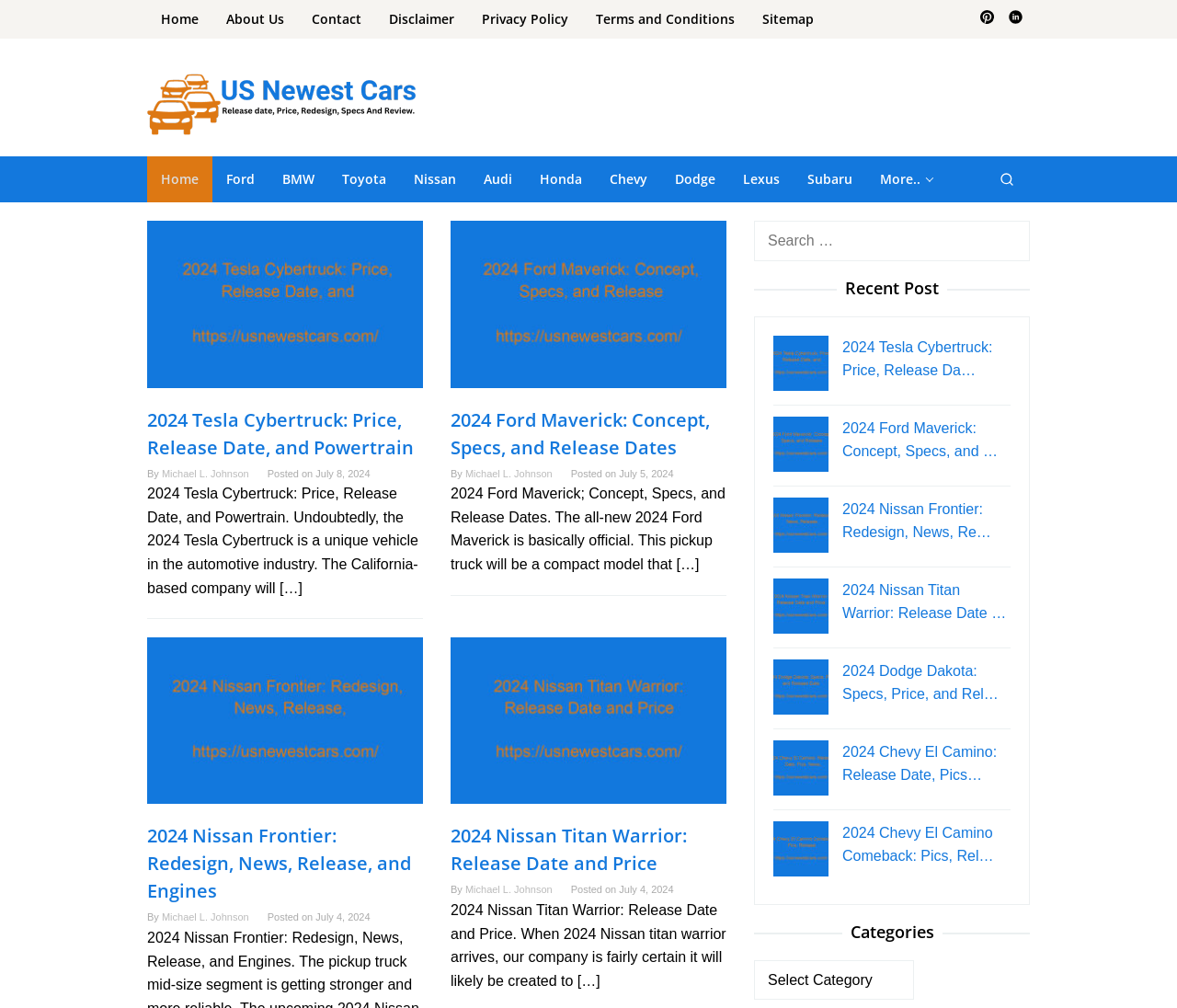Find the bounding box coordinates of the clickable area that will achieve the following instruction: "Read the article about 2024 Tesla Cybertruck".

[0.125, 0.219, 0.359, 0.385]